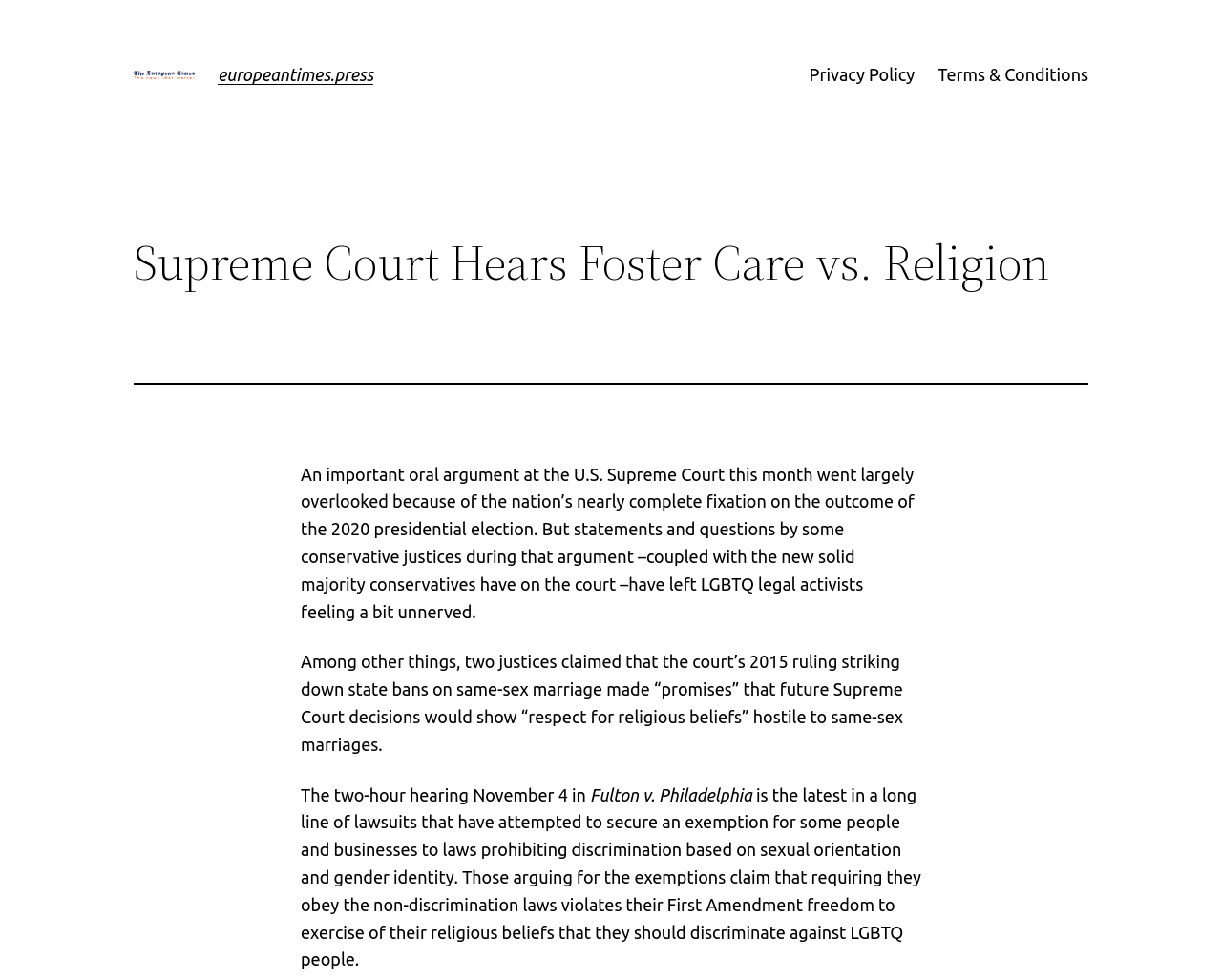Based on the image, provide a detailed and complete answer to the question: 
What is the outcome of the 2015 ruling mentioned in the article?

The article mentions 'the court’s 2015 ruling striking down state bans on same-sex marriage' which indicates that the outcome of the 2015 ruling was to strike down state bans on same-sex marriage.